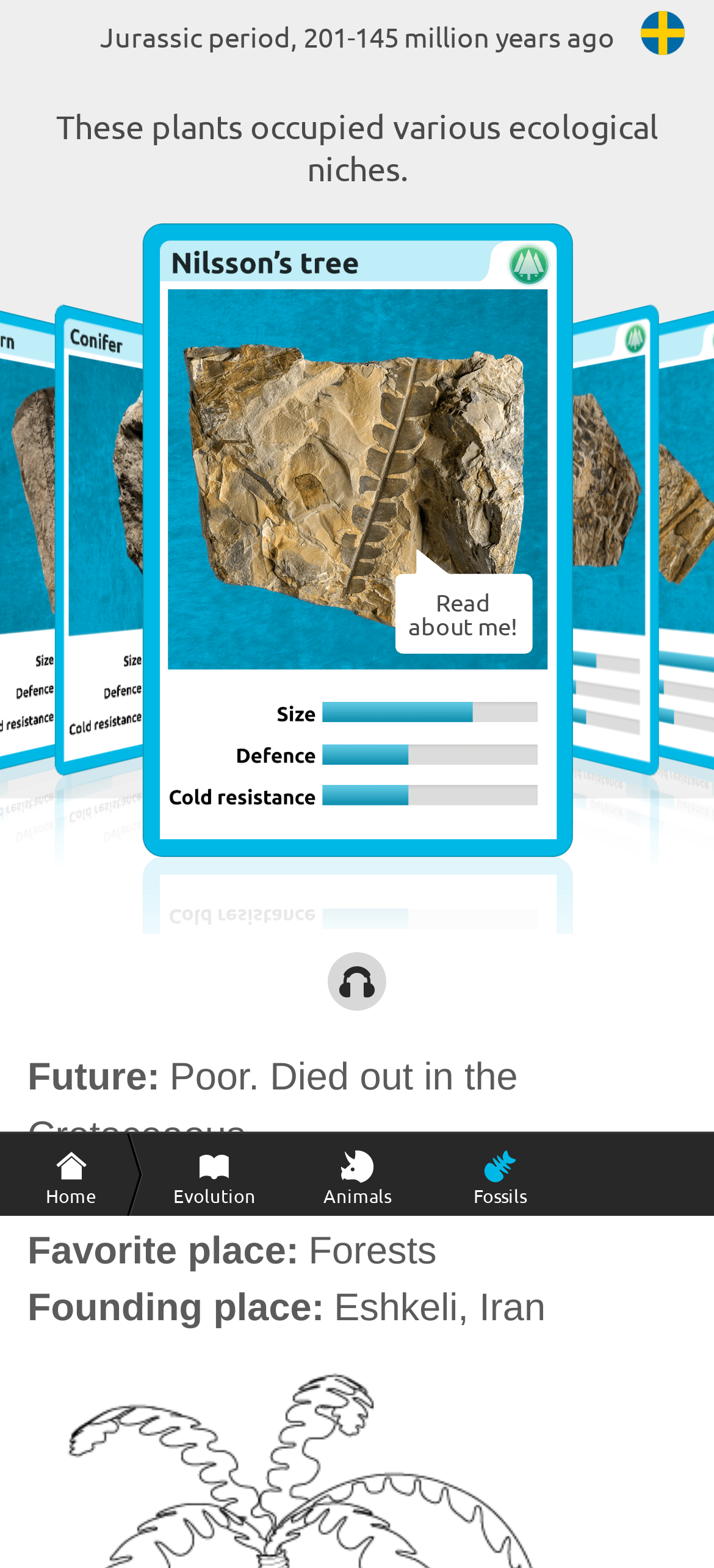Determine the bounding box coordinates of the section to be clicked to follow the instruction: "Read about the evolution". The coordinates should be given as four float numbers between 0 and 1, formatted as [left, top, right, bottom].

[0.2, 0.723, 0.4, 0.775]